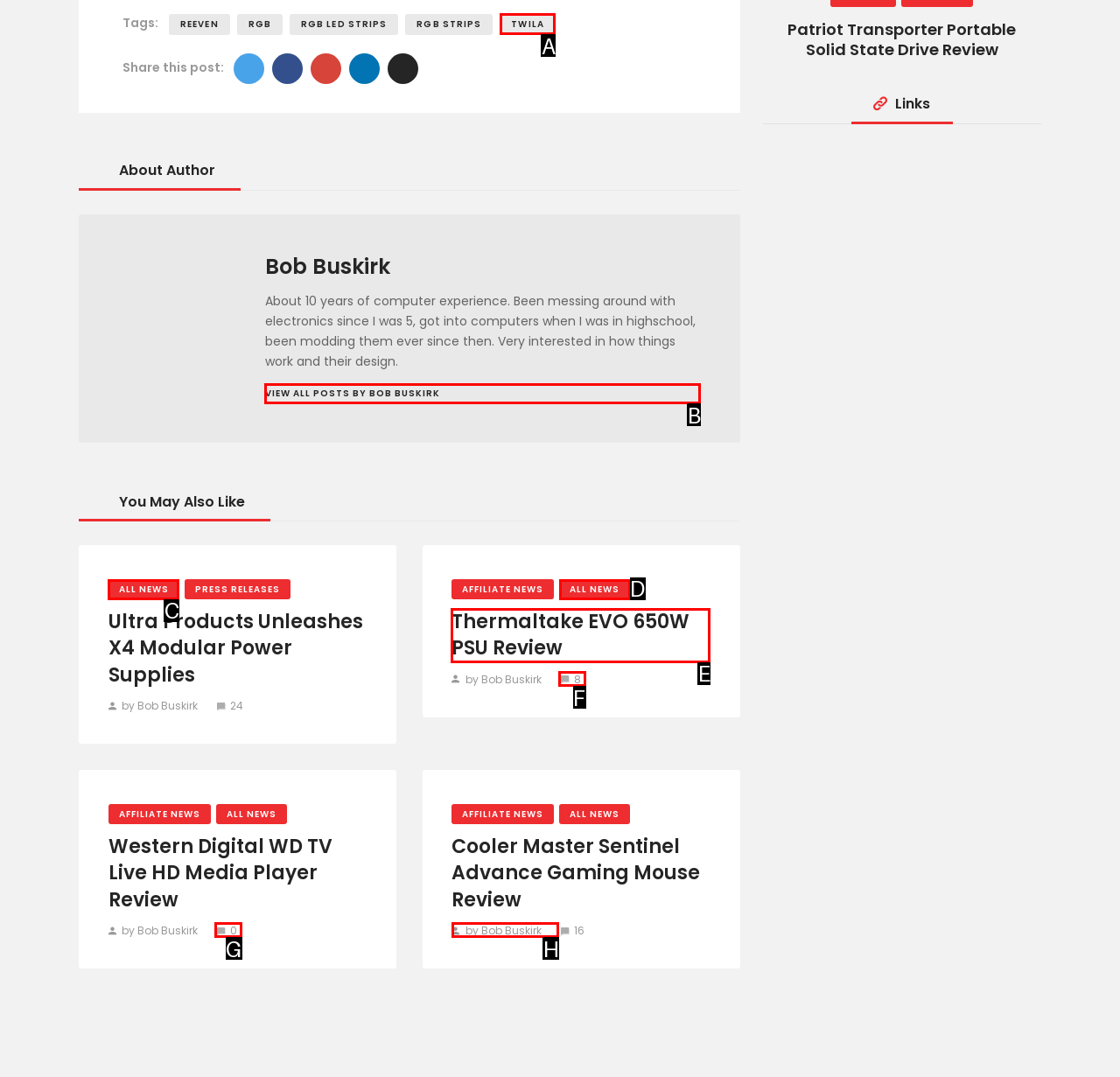Identify which lettered option to click to carry out the task: Check the 'Thermaltake EVO 650W PSU Review'. Provide the letter as your answer.

E